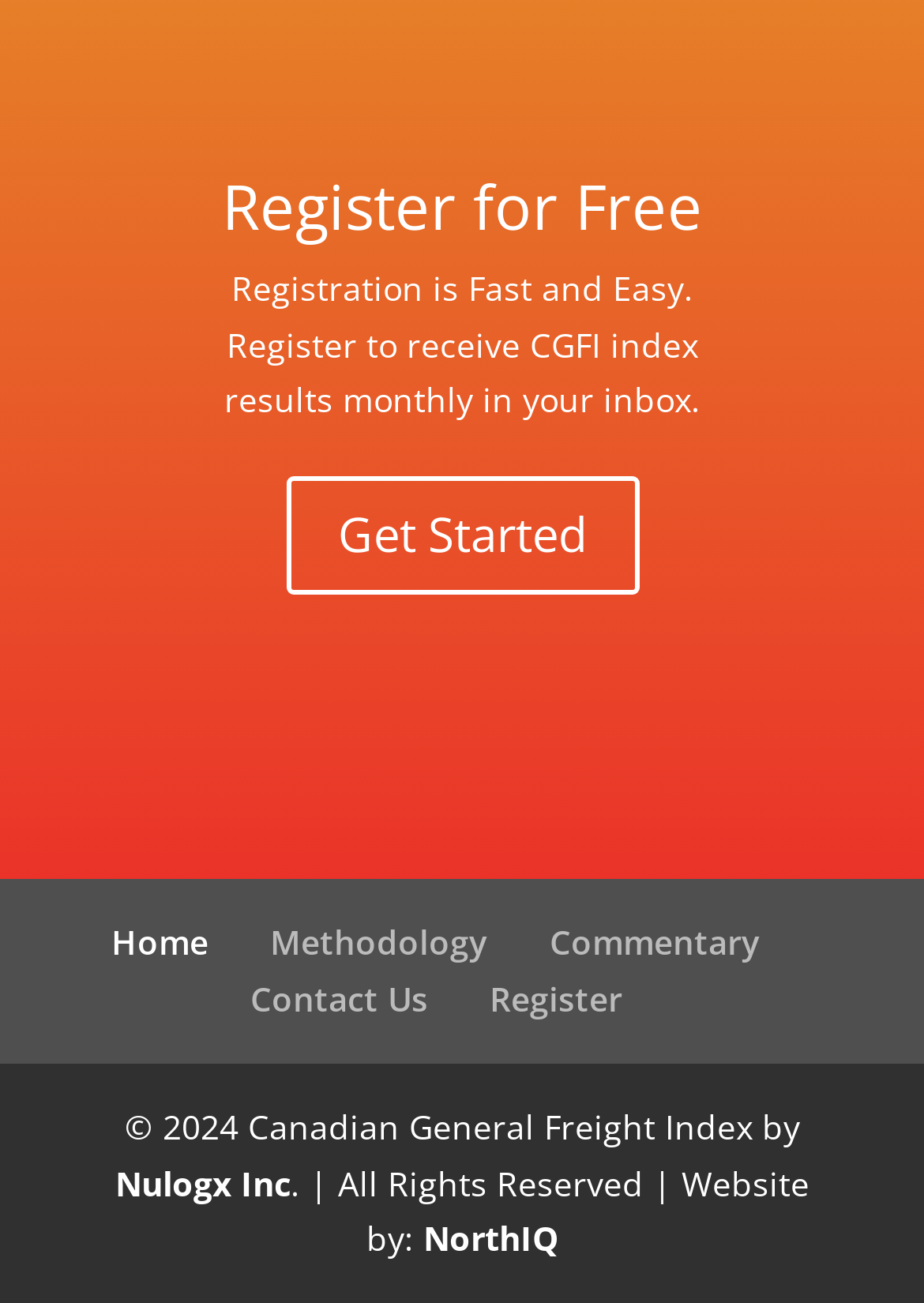Examine the image carefully and respond to the question with a detailed answer: 
How many navigation links are present at the top of the webpage?

The webpage contains four navigation links at the top: 'Home', 'Methodology', 'Commentary', and 'Contact Us'. These links are present at the top of the webpage, indicating that they are part of the navigation menu.